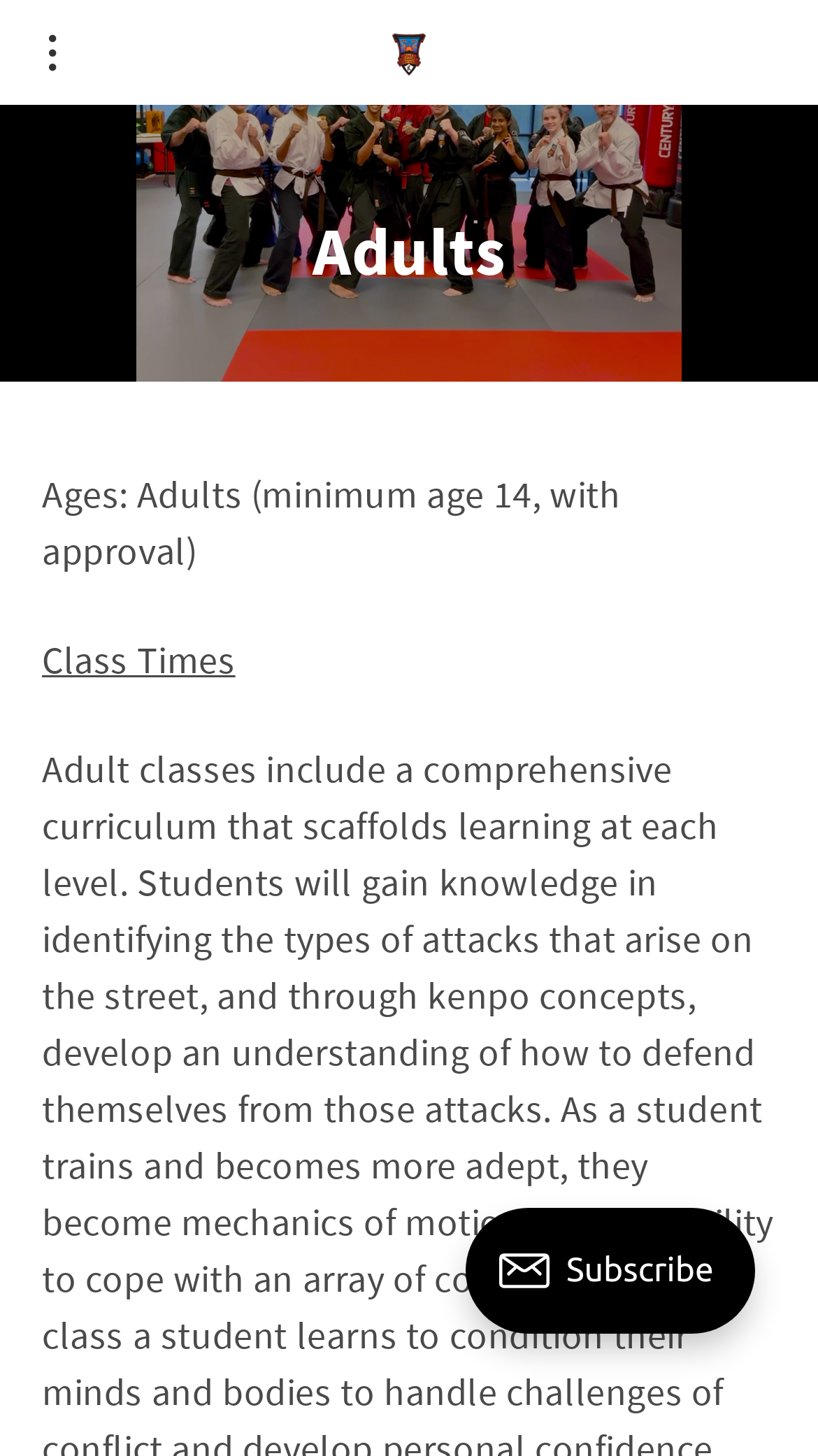What is the minimum age for adults?
Using the image, answer in one word or phrase.

14